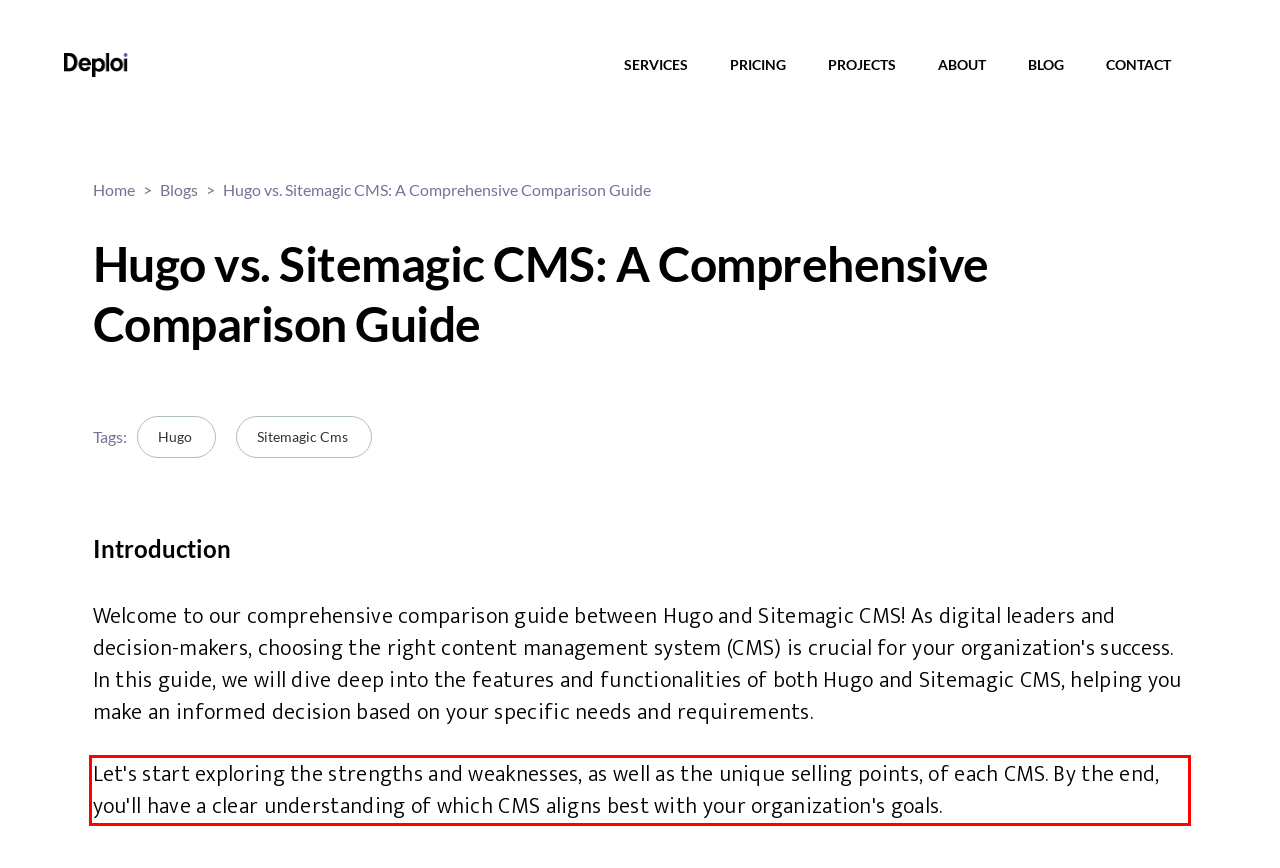Please examine the webpage screenshot containing a red bounding box and use OCR to recognize and output the text inside the red bounding box.

Let's start exploring the strengths and weaknesses, as well as the unique selling points, of each CMS. By the end, you'll have a clear understanding of which CMS aligns best with your organization's goals.